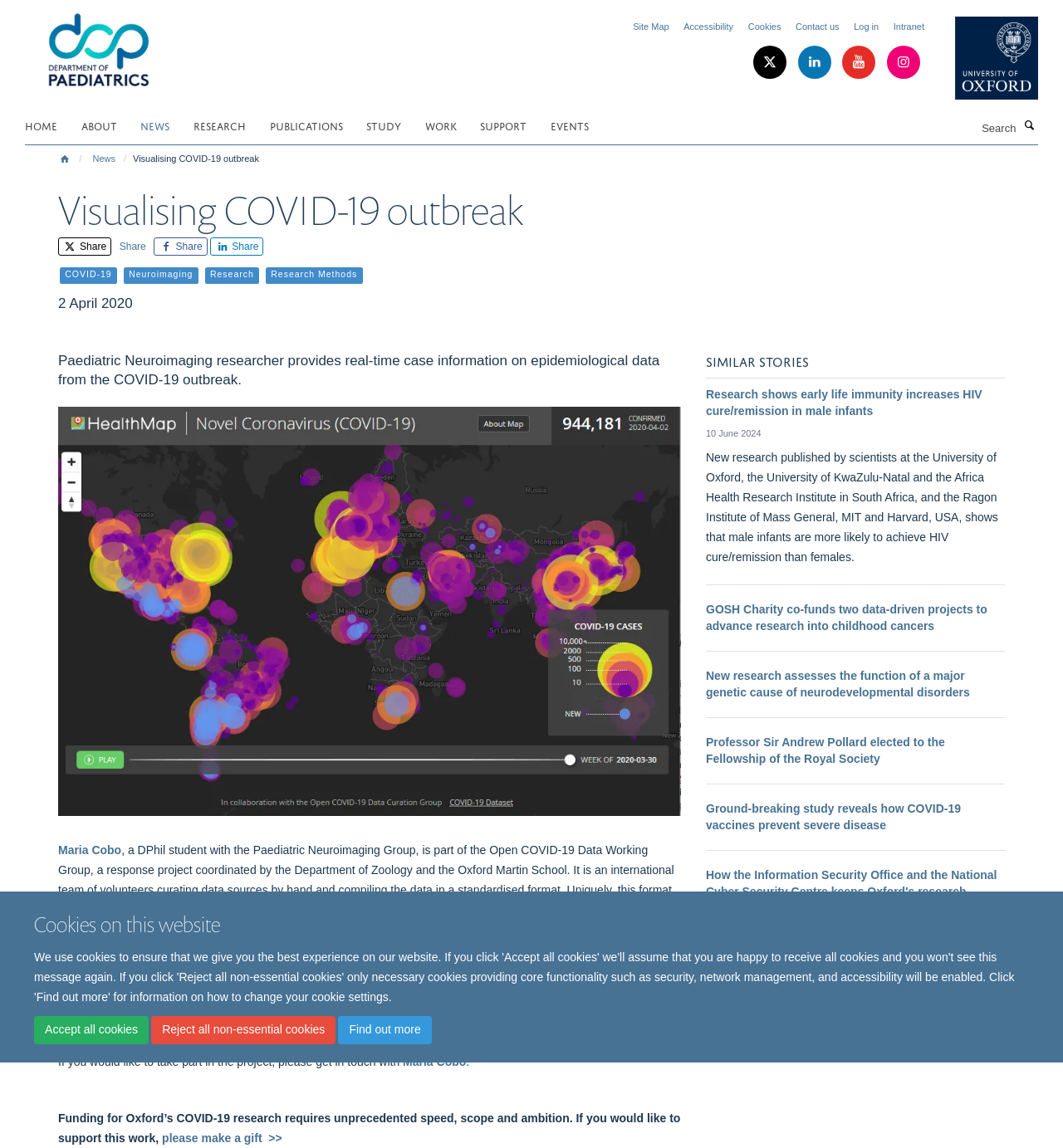Please find the bounding box coordinates of the section that needs to be clicked to achieve this instruction: "Check the news".

[0.083, 0.13, 0.112, 0.146]